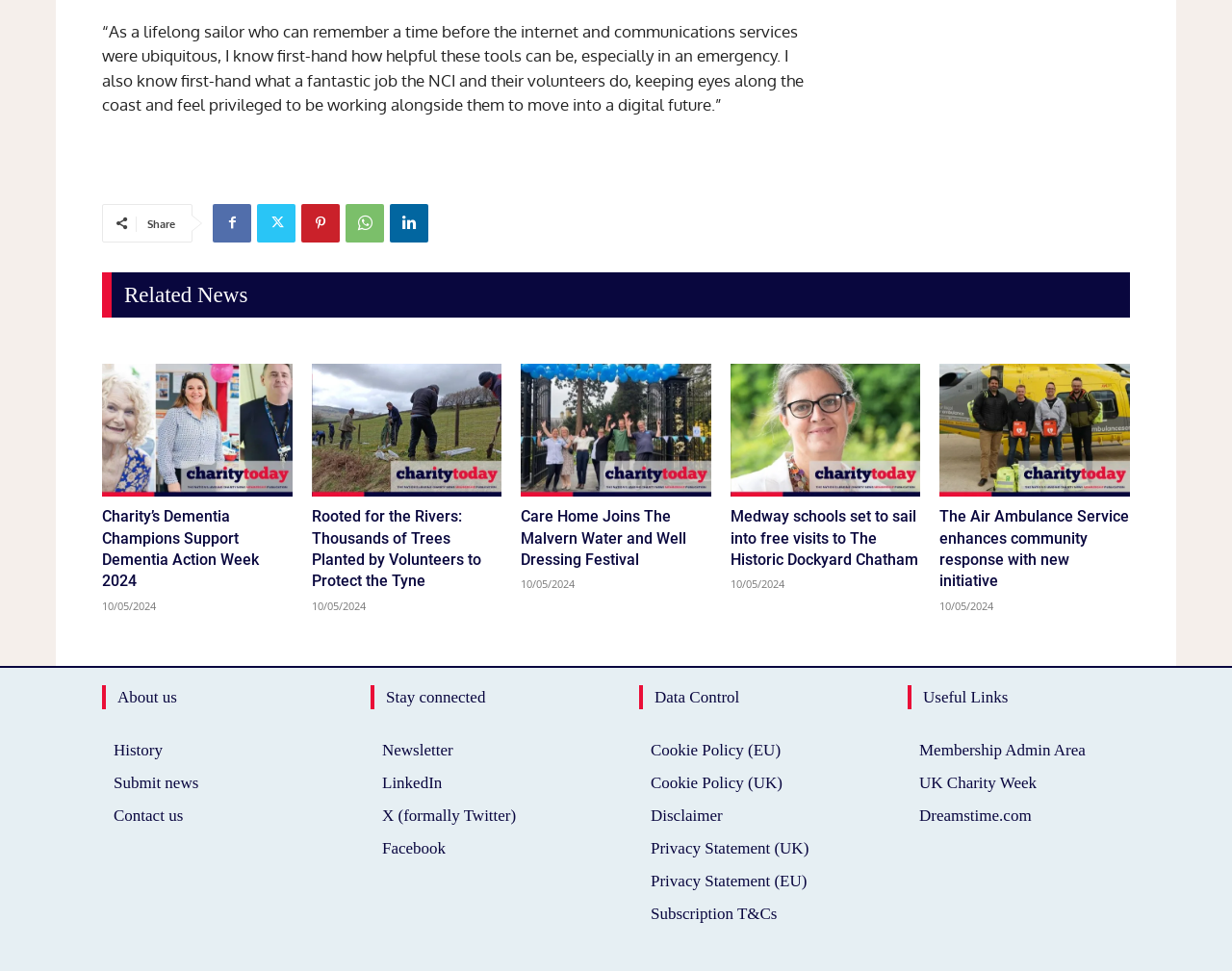Kindly determine the bounding box coordinates of the area that needs to be clicked to fulfill this instruction: "Learn more about the History of the organization".

[0.092, 0.756, 0.263, 0.79]